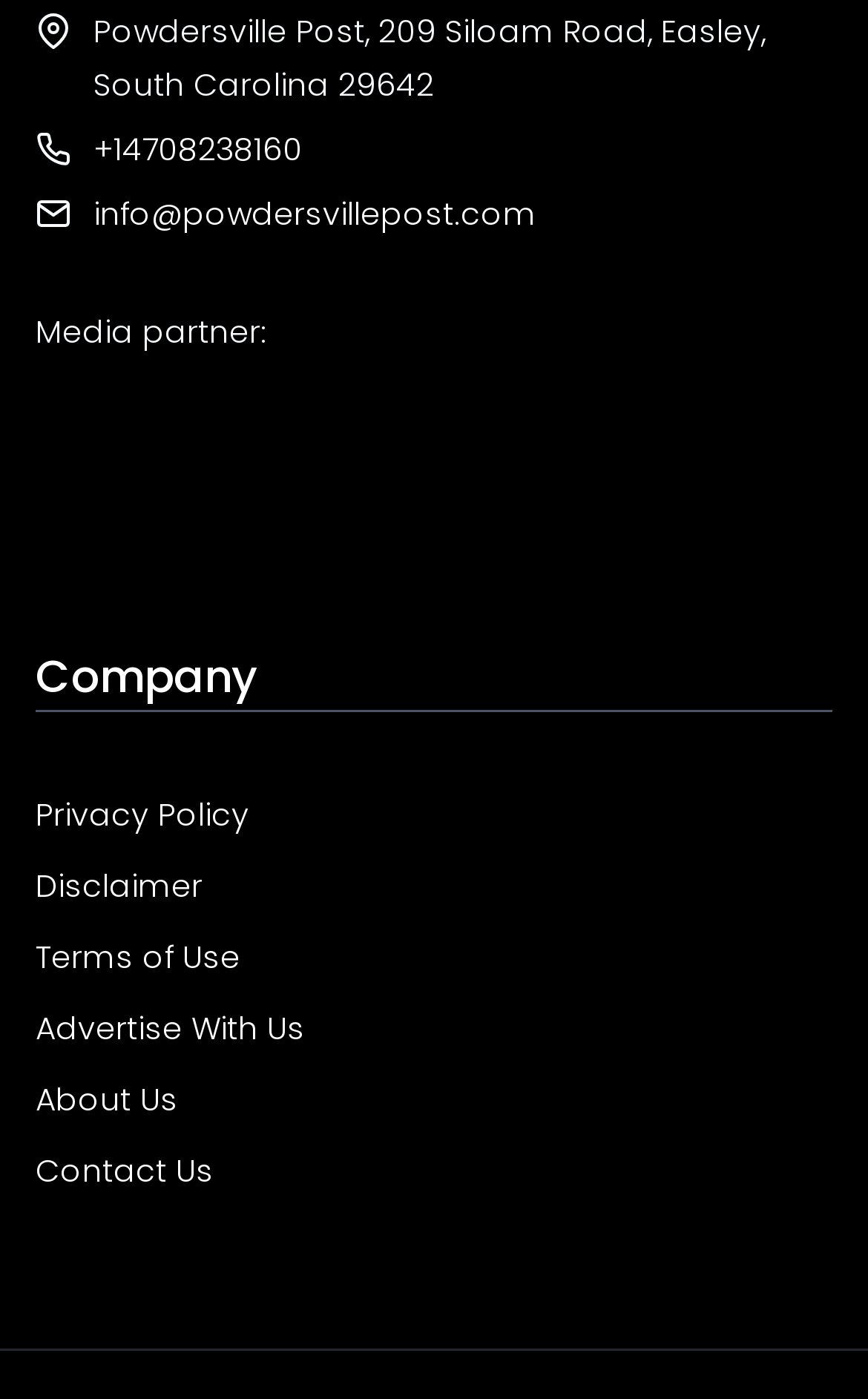From the image, can you give a detailed response to the question below:
What is the address of Powdersville Post?

The address of Powdersville Post can be found in the static text element at the top of the webpage, which reads 'Powdersville Post, 209 Siloam Road, Easley, South Carolina 29642'.